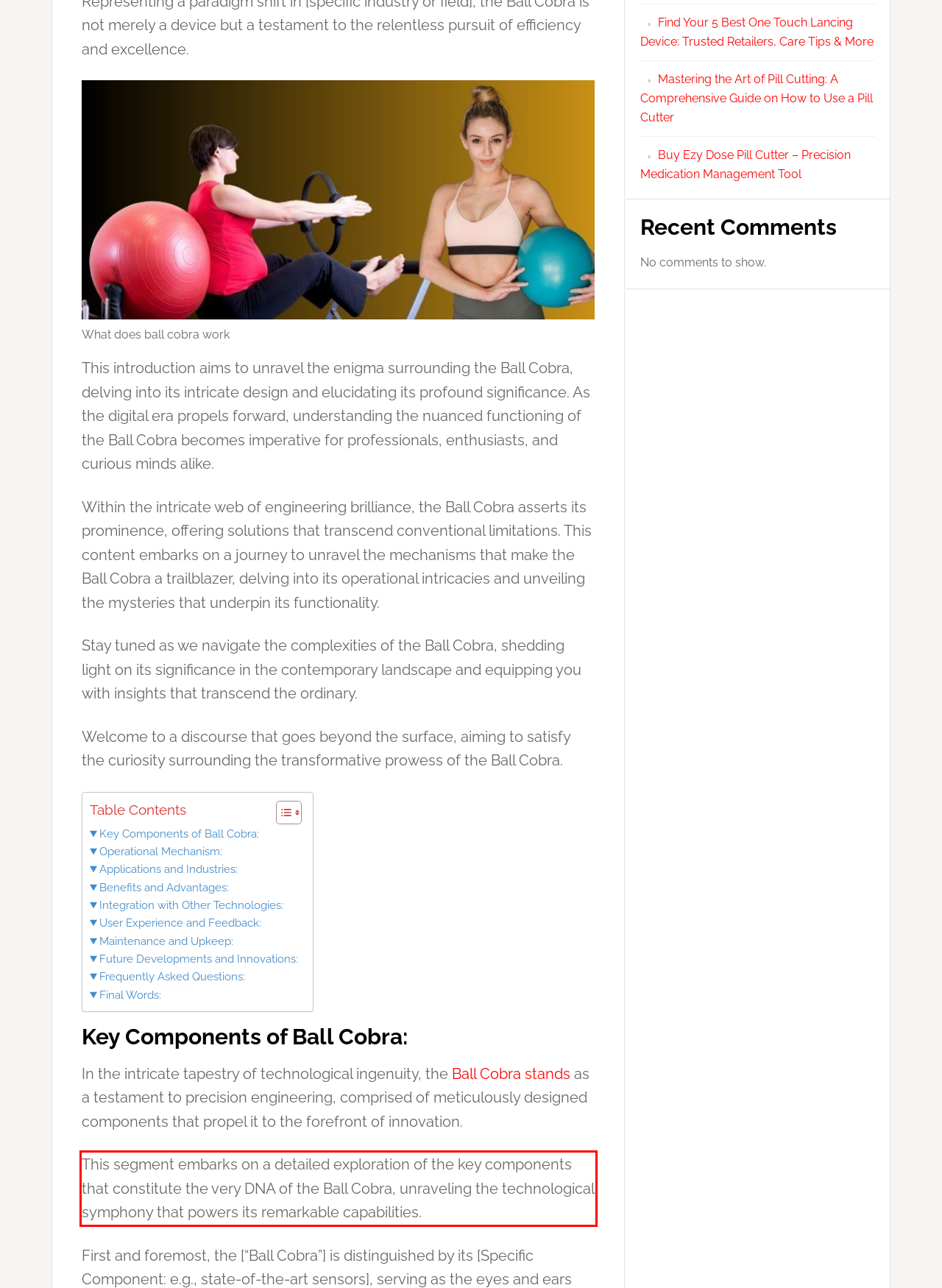View the screenshot of the webpage and identify the UI element surrounded by a red bounding box. Extract the text contained within this red bounding box.

This segment embarks on a detailed exploration of the key components that constitute the very DNA of the Ball Cobra, unraveling the technological symphony that powers its remarkable capabilities.